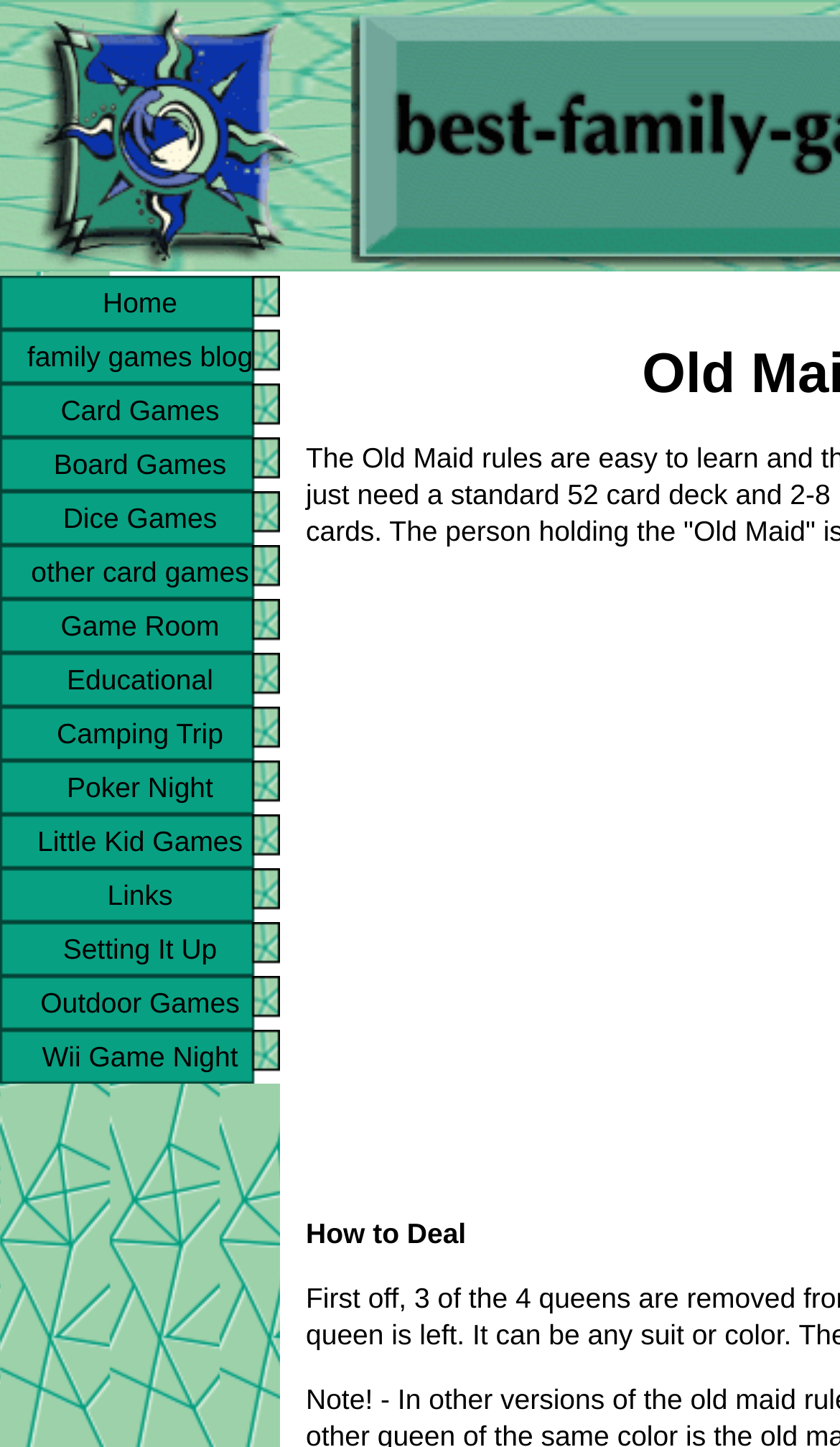Find the bounding box coordinates of the area that needs to be clicked in order to achieve the following instruction: "explore other card games". The coordinates should be specified as four float numbers between 0 and 1, i.e., [left, top, right, bottom].

[0.0, 0.377, 0.333, 0.414]